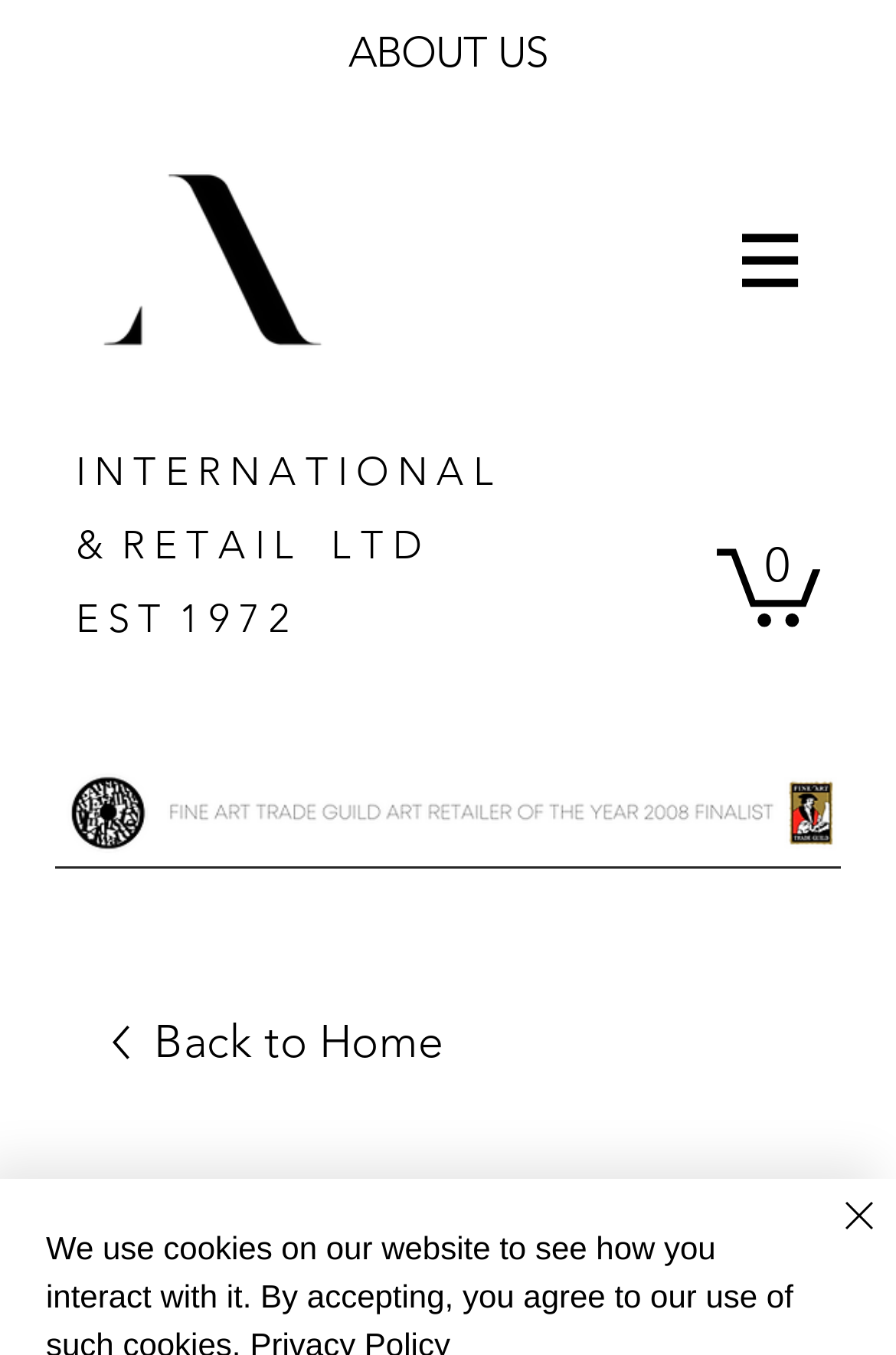Based on what you see in the screenshot, provide a thorough answer to this question: How many items are in the cart?

The number of items in the cart can be determined from the link text 'Cart with 0 items'.